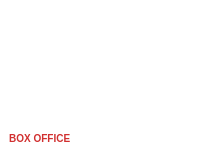Give a one-word or phrase response to the following question: What is the name of the film being highlighted?

Aranmanai 4